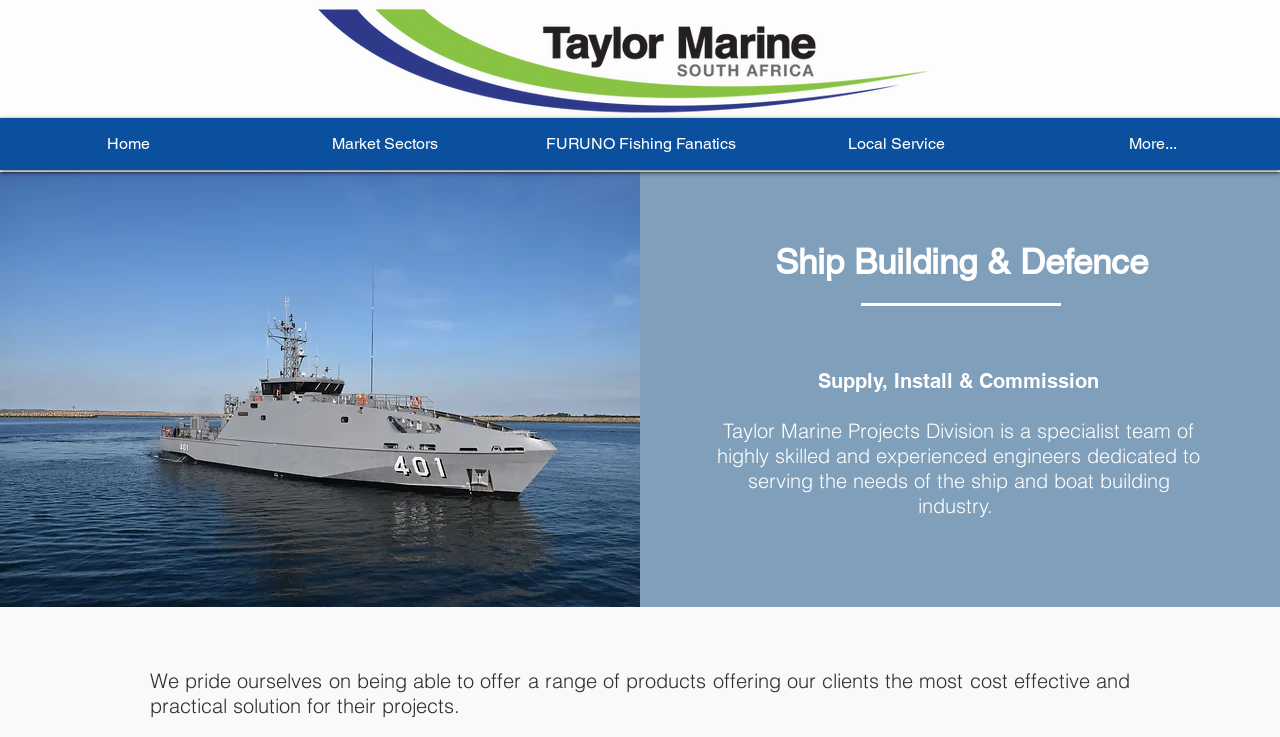Identify and provide the bounding box for the element described by: "More...".

[0.8, 0.16, 1.0, 0.231]